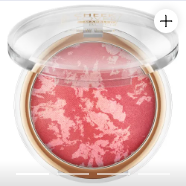Who curated the selection of the Catrice Cheek Lover Marbled Blush?
Refer to the image and provide a concise answer in one word or phrase.

Christy Middlebrooks